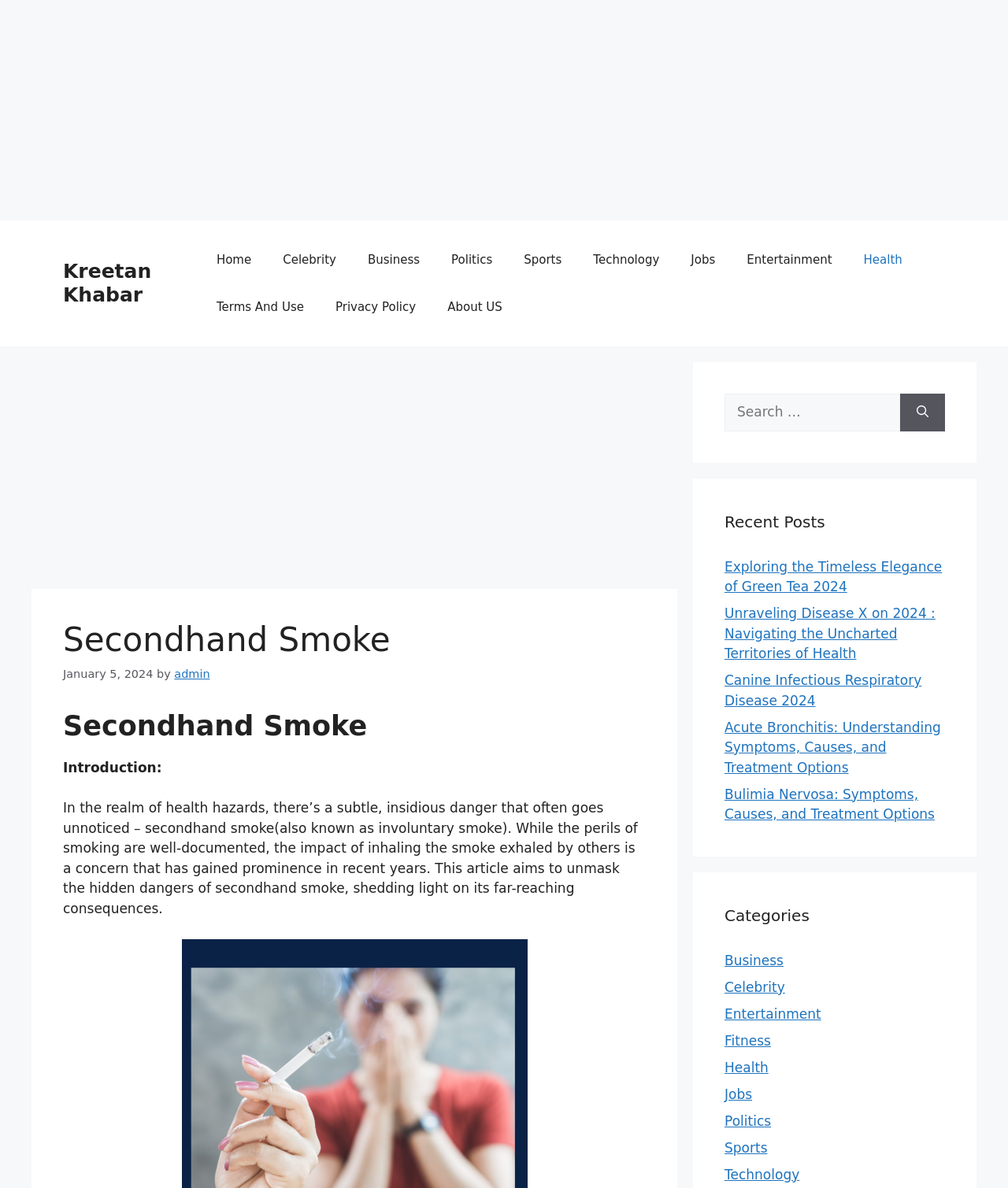How many links are in the primary navigation?
Look at the image and respond with a one-word or short phrase answer.

9